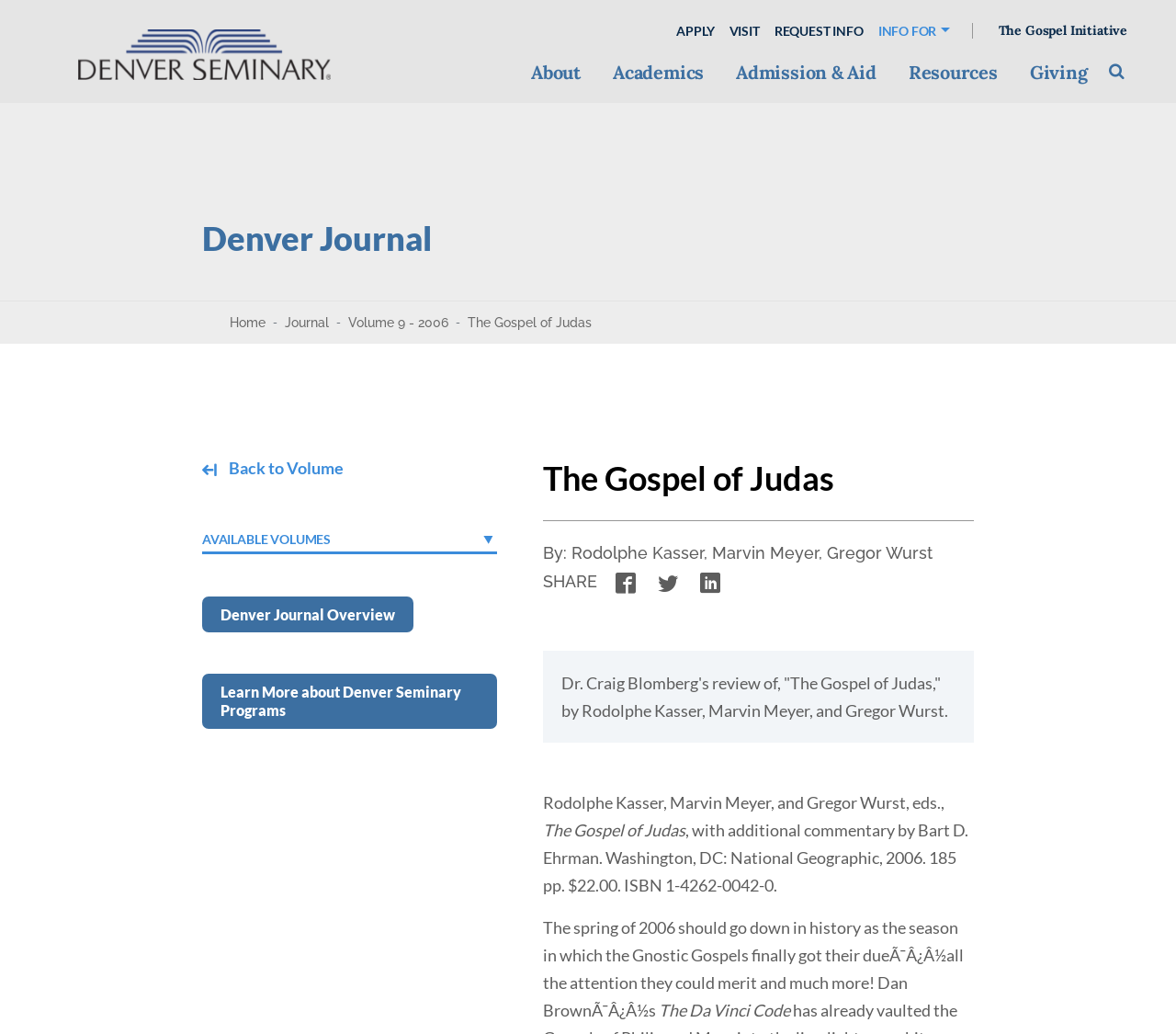What is the name of the author mentioned in the review?
Provide an in-depth and detailed explanation in response to the question.

The name of the author mentioned in the review can be found in the text section of the webpage, where it says 'Dan Brown's The Da Vinci Code'.